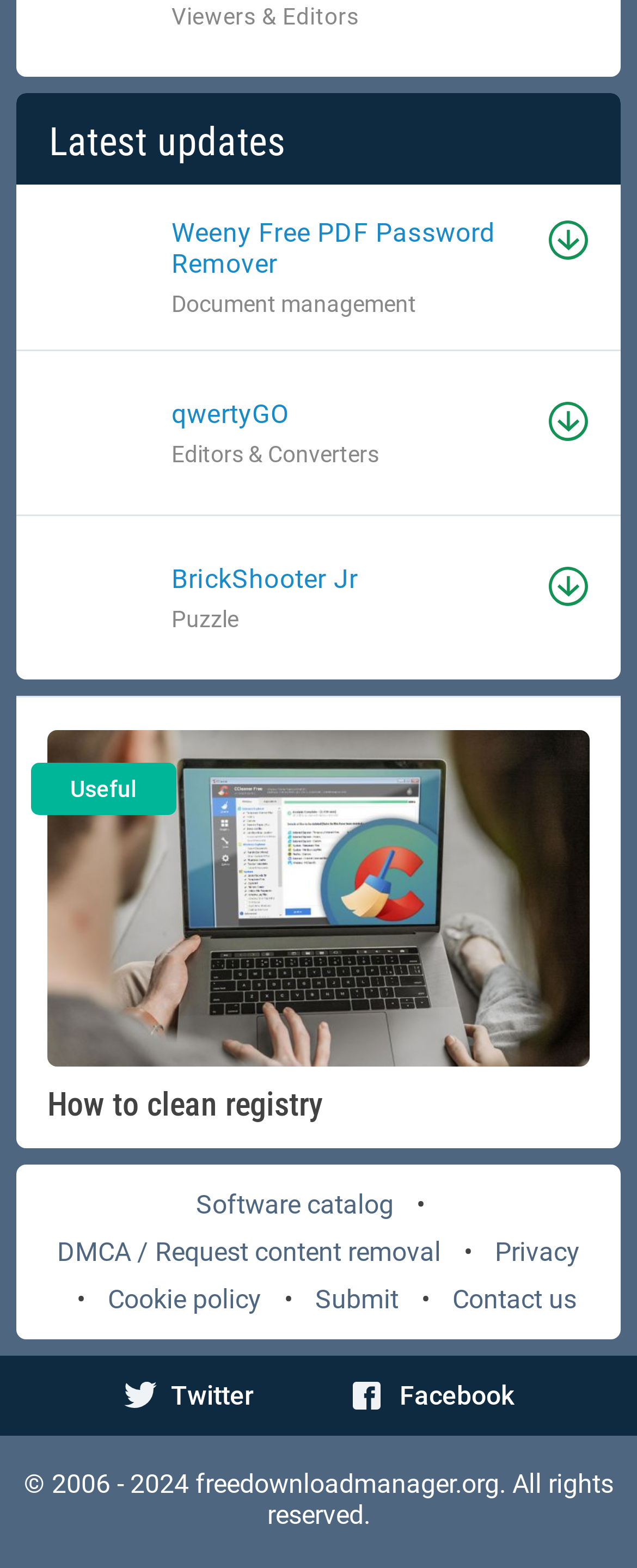Find and specify the bounding box coordinates that correspond to the clickable region for the instruction: "Play BrickShooter Jr".

[0.269, 0.36, 0.831, 0.38]